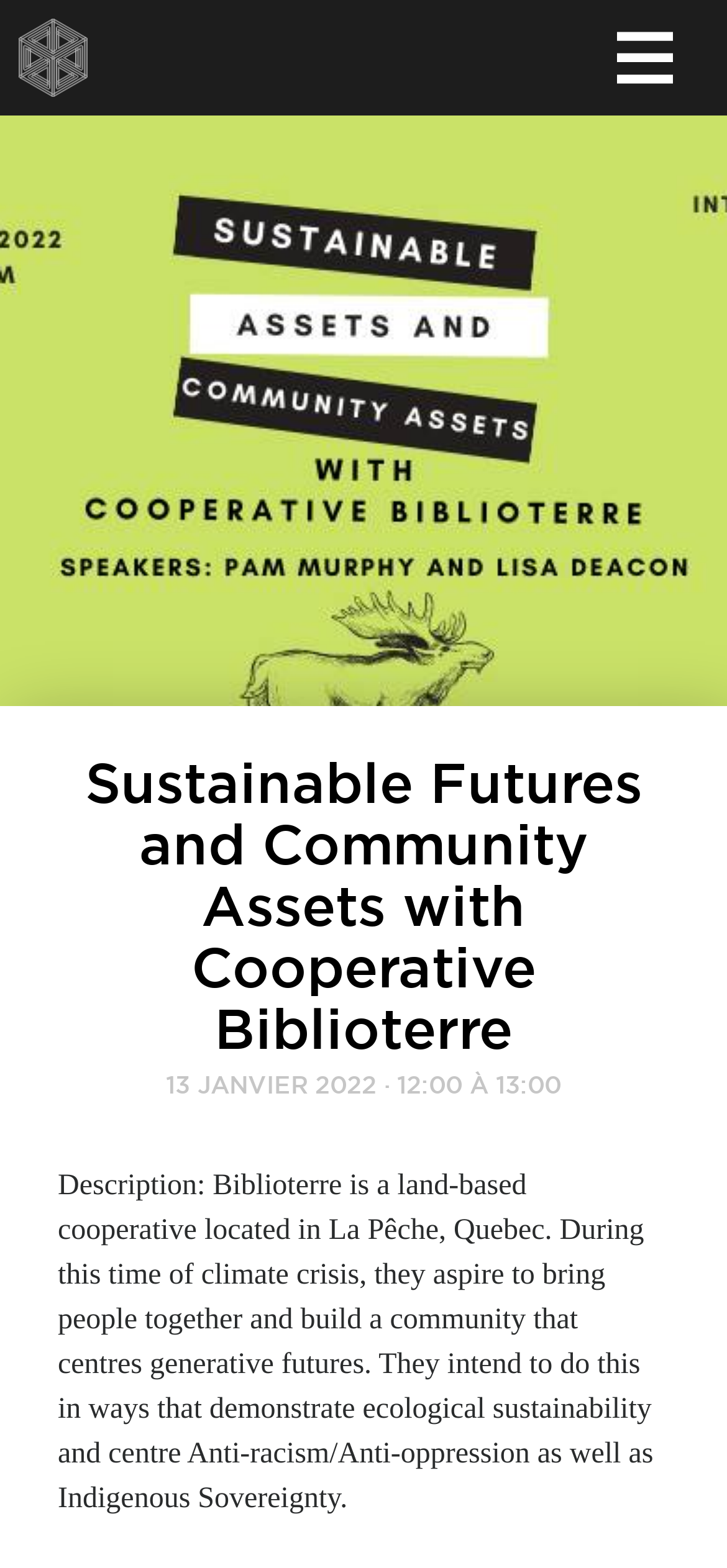What is the theme of the event mentioned on the webpage?
Examine the image and provide an in-depth answer to the question.

I inferred this by looking at the heading 'Sustainable Futures and Community Assets with Cooperative Biblioterre' and the description of the event, which mentions generative futures and ecological sustainability.